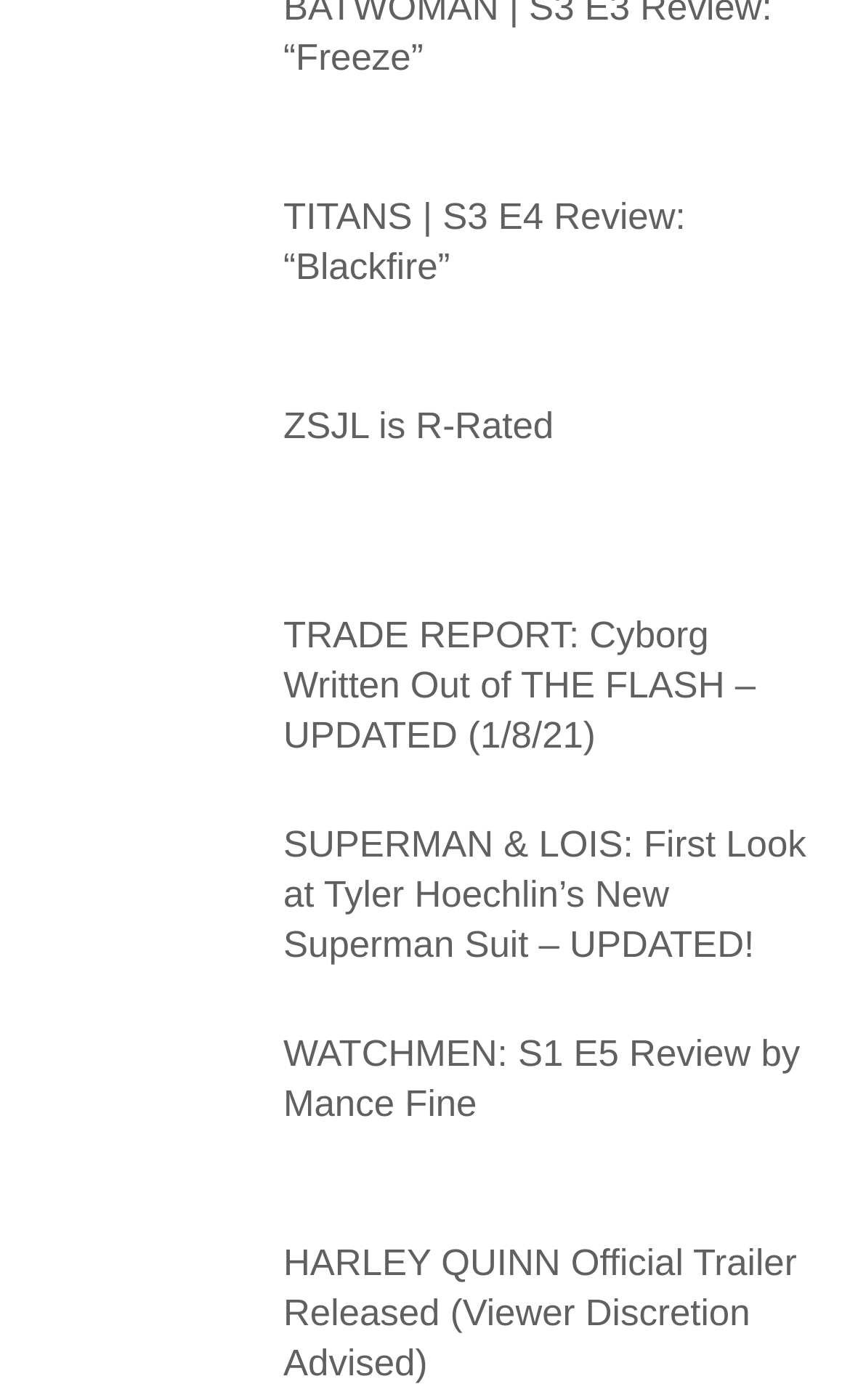Locate the bounding box coordinates of the area where you should click to accomplish the instruction: "Read the review of TITANS S3 E4".

[0.051, 0.136, 0.308, 0.244]